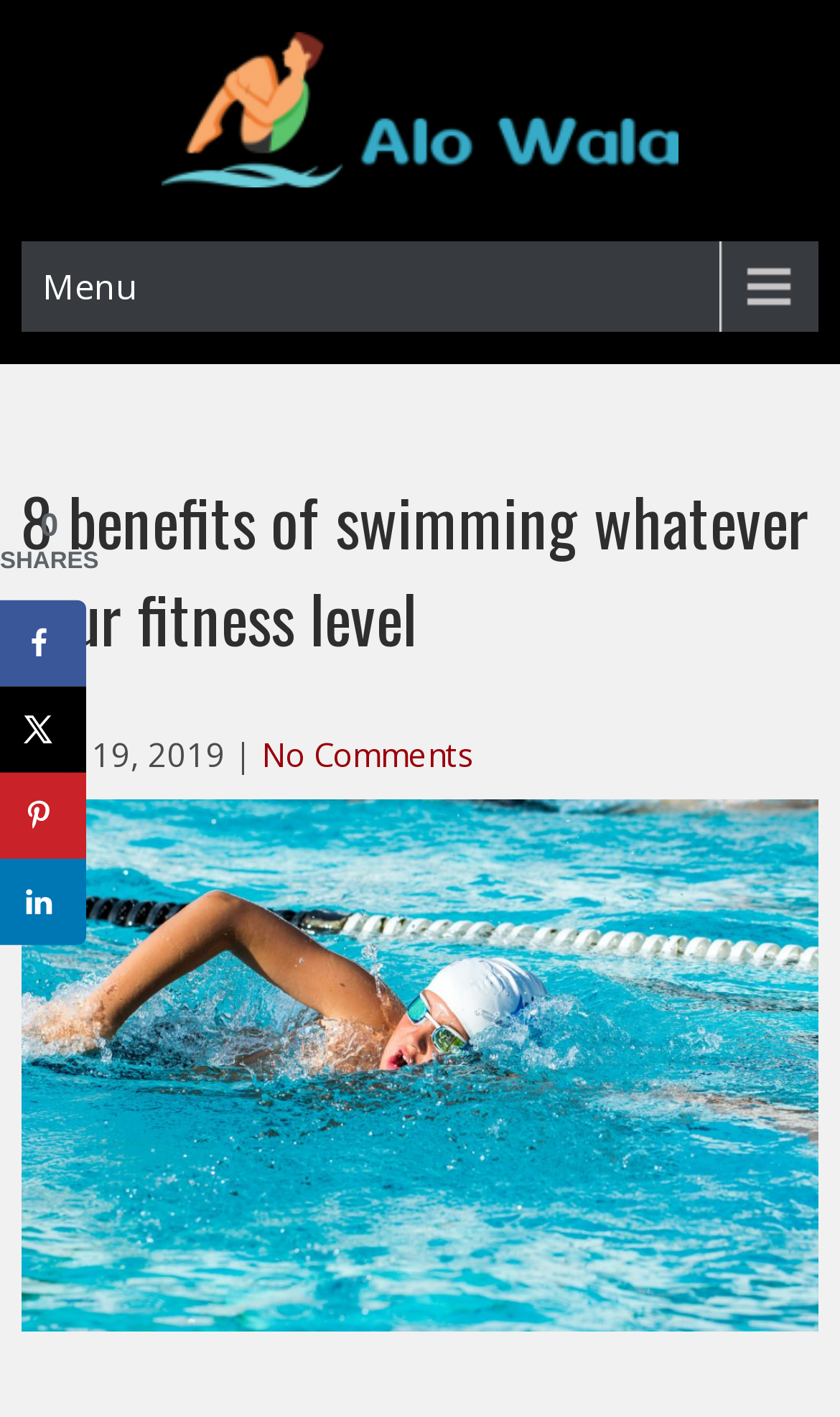Based on the element description: "parent_node: Alo Wala", identify the UI element and provide its bounding box coordinates. Use four float numbers between 0 and 1, [left, top, right, bottom].

[0.192, 0.105, 0.808, 0.138]